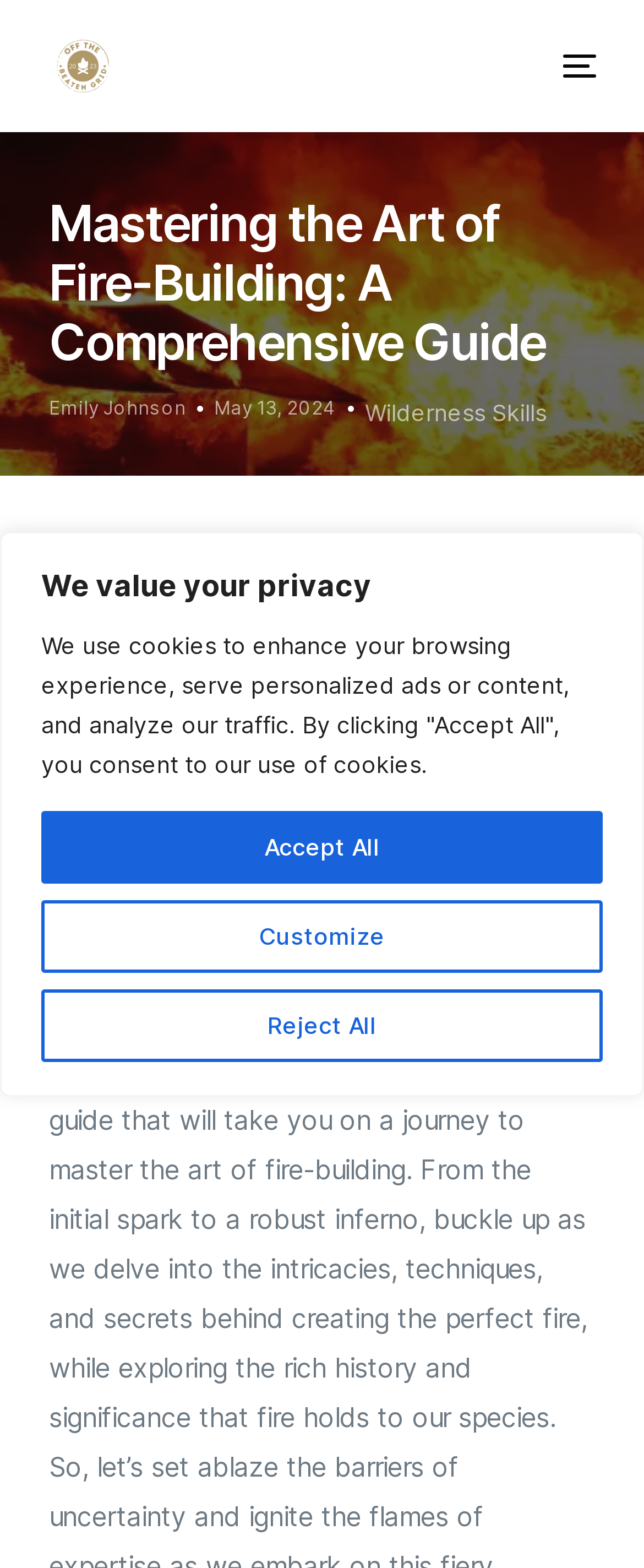Please find and report the bounding box coordinates of the element to click in order to perform the following action: "learn wilderness skills". The coordinates should be expressed as four float numbers between 0 and 1, in the format [left, top, right, bottom].

[0.566, 0.254, 0.848, 0.272]